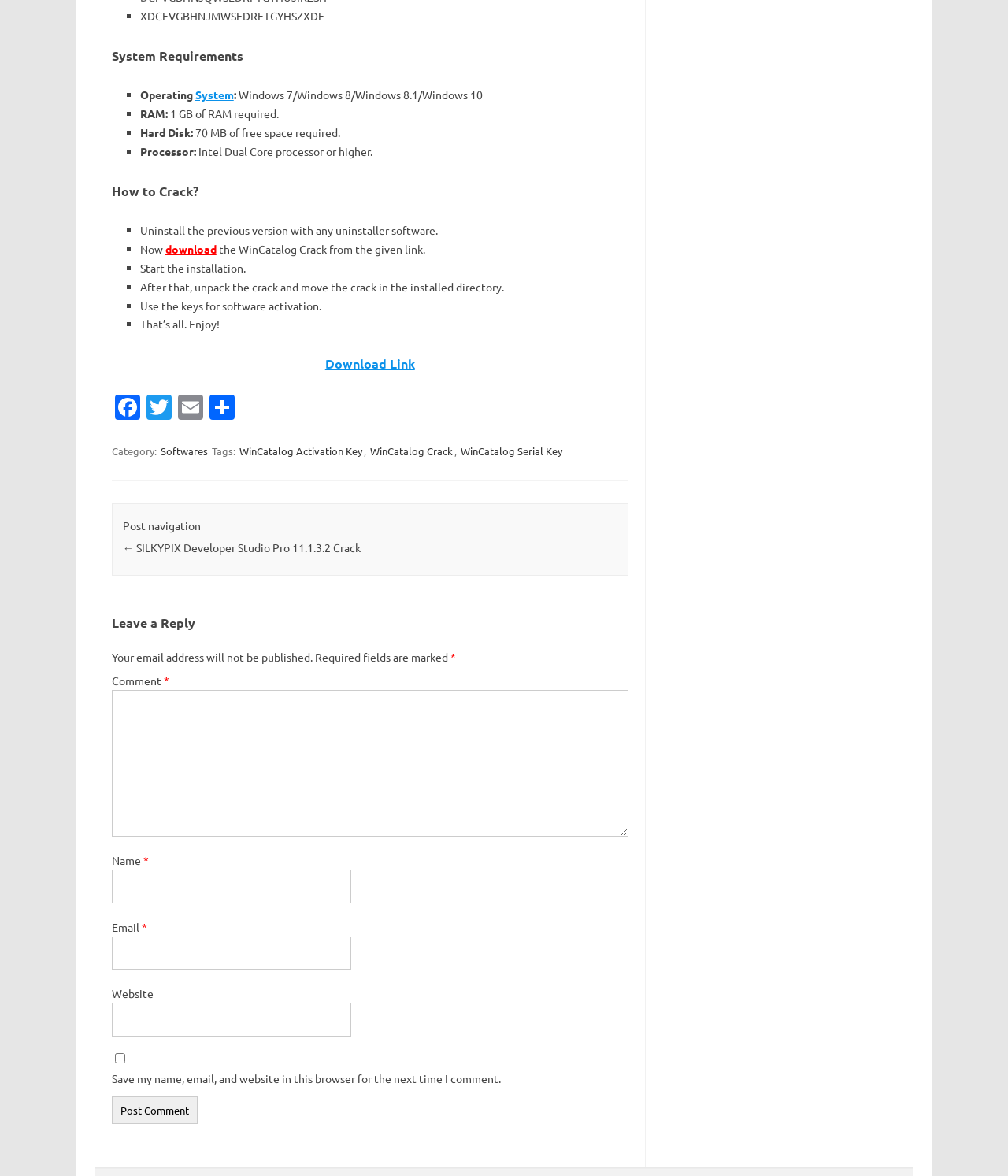Determine the bounding box coordinates of the section to be clicked to follow the instruction: "Post a comment". The coordinates should be given as four float numbers between 0 and 1, formatted as [left, top, right, bottom].

[0.111, 0.932, 0.196, 0.956]